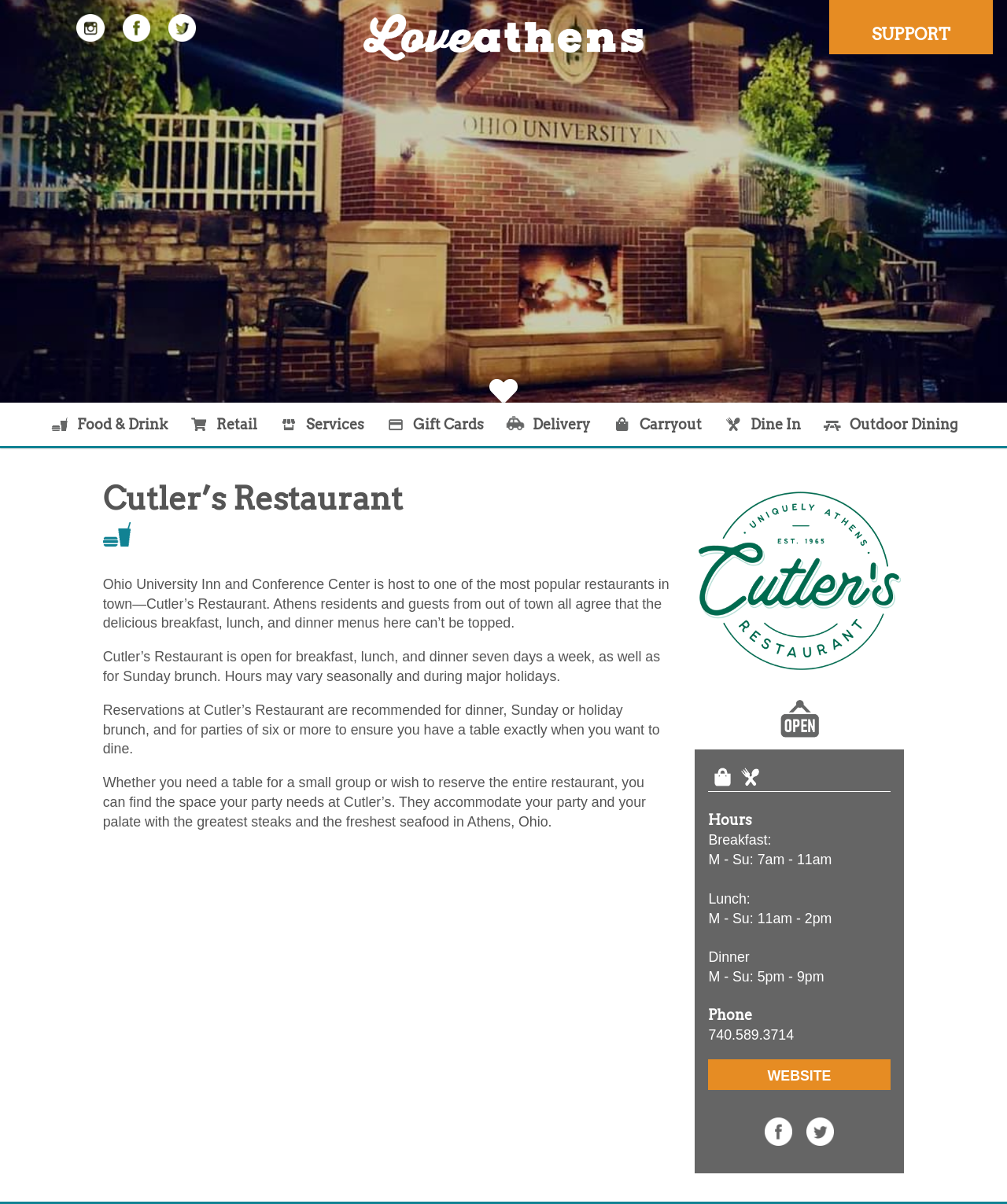Find the bounding box of the web element that fits this description: "Delivery".

[0.494, 0.334, 0.593, 0.37]